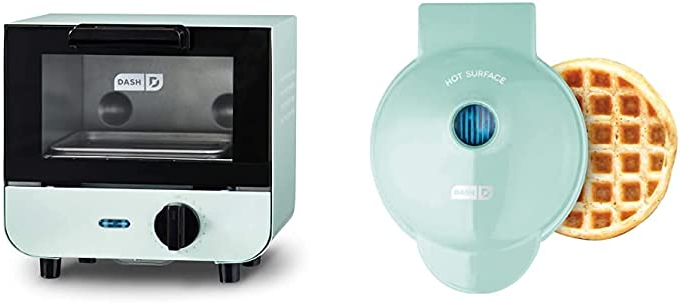Formulate a detailed description of the image content.

This image showcases the Dash DMTO100GBAQ04, a versatile kitchen appliance designed for baking and cooking. On the left, the compact bread machine features a sleek black-tinted window, allowing you to monitor the baking process. Its control knob, located at the front, provides easy adjustment for different settings. To the right, the waffle maker displays an appealing mint green exterior, with a clear indicator for "HOT SURFACE" above a golden-brown waffle, emphasizing convenience and safety. This dual-functionality appliance simplifies the baking experience, making it an ideal addition to any kitchen for enthusiasts looking to create fresh bread and delightful waffles effortlessly.